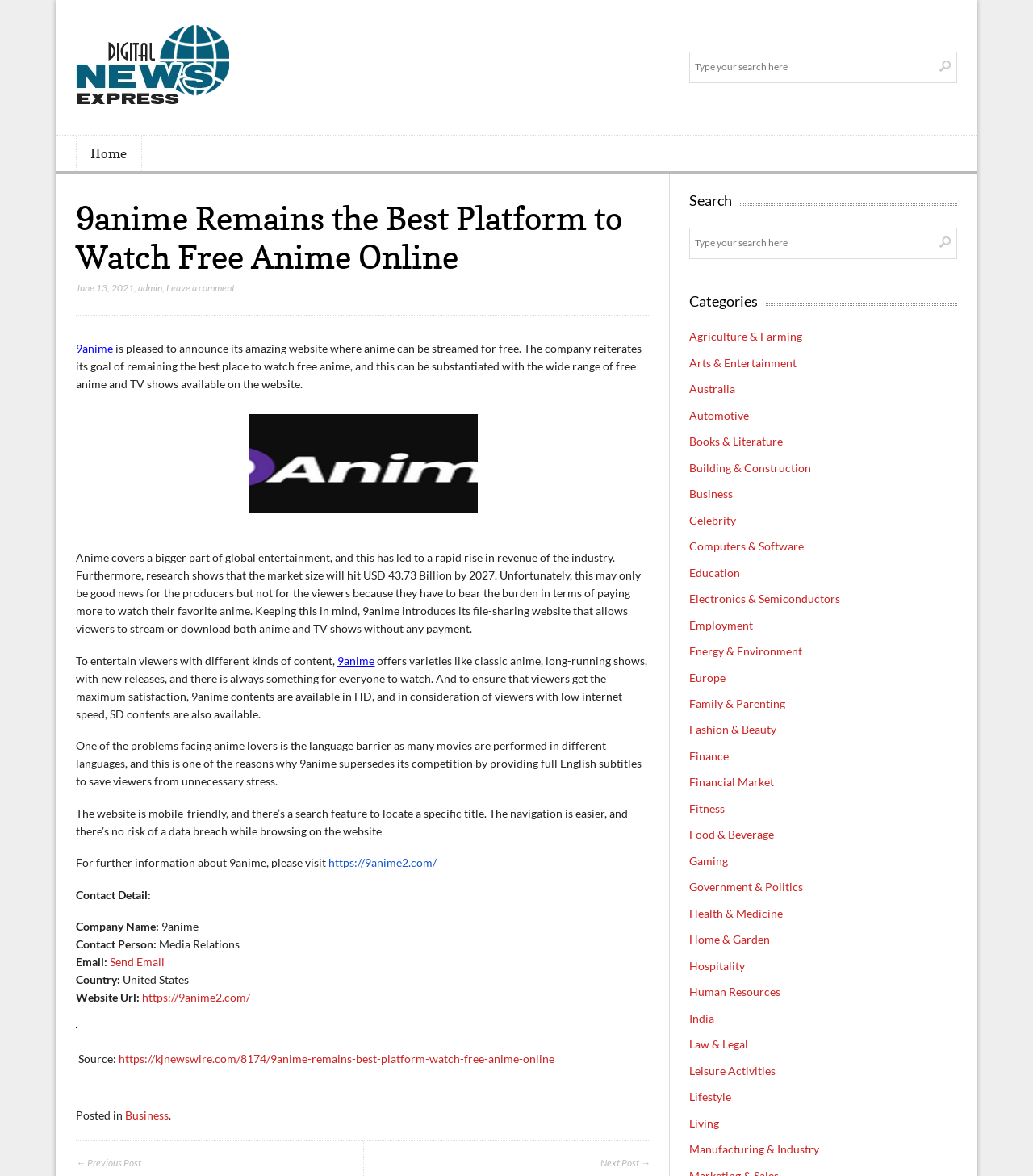Respond with a single word or phrase to the following question: What is the company name of 9anime?

9anime